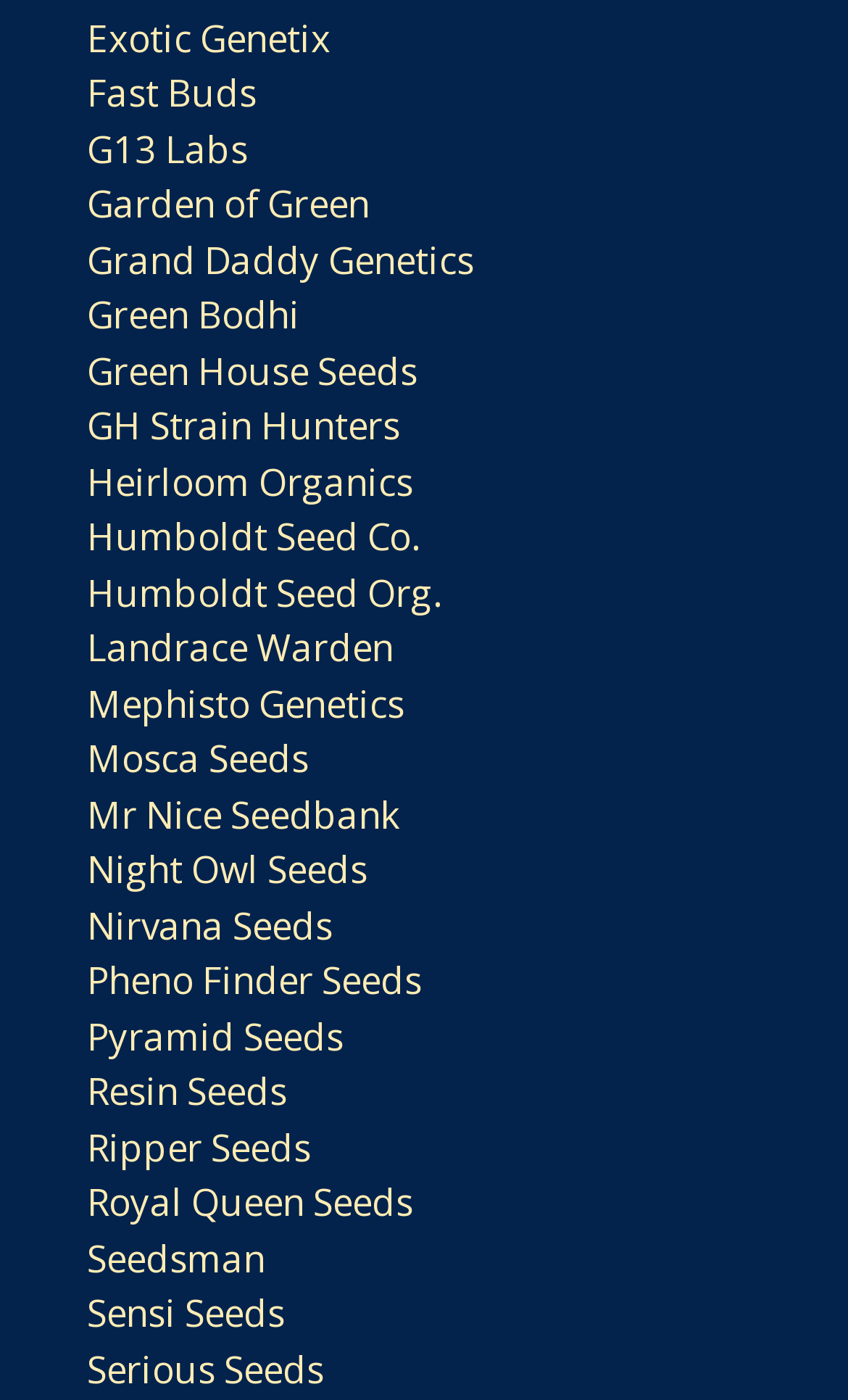Show the bounding box coordinates for the HTML element described as: "GH Strain Hunters".

[0.103, 0.286, 0.472, 0.322]